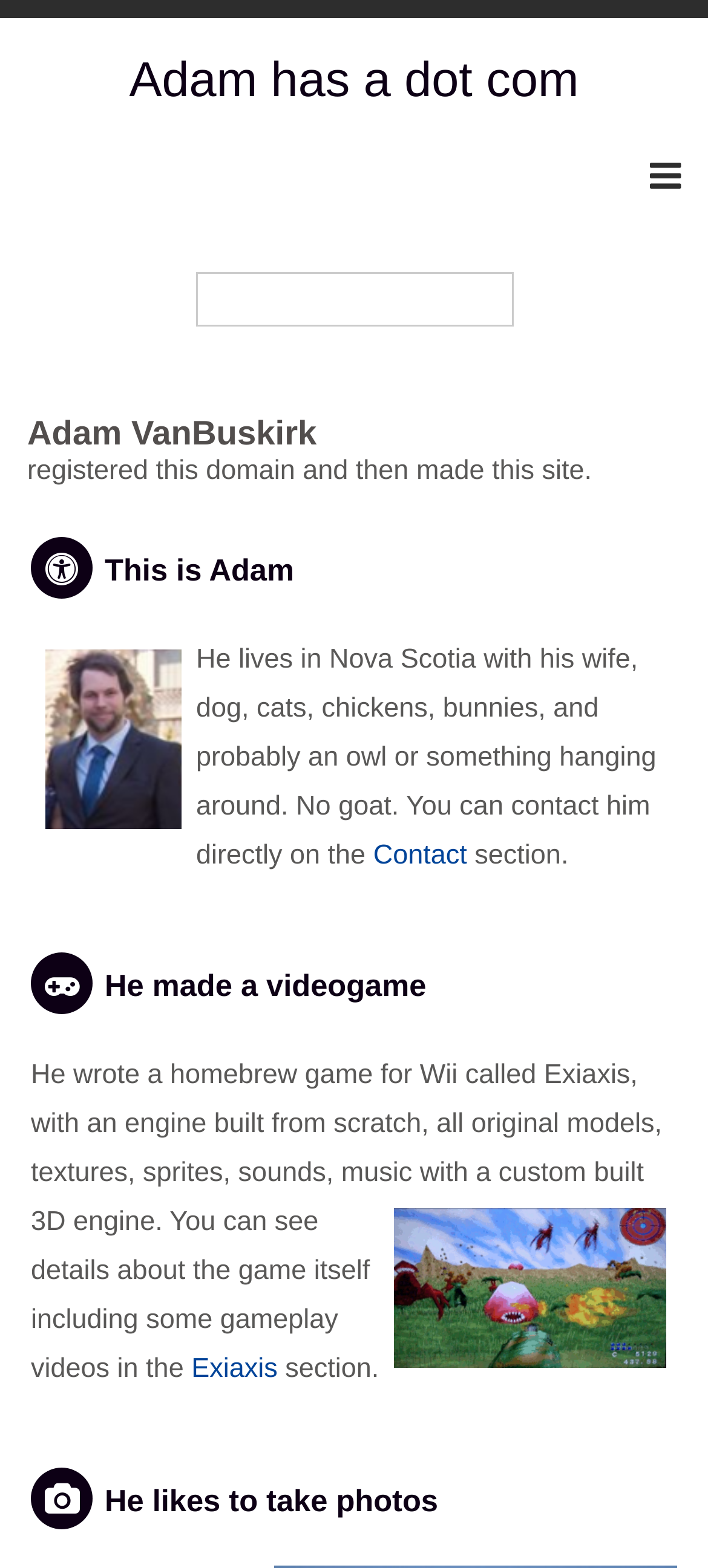How many pets does Adam have?
Make sure to answer the question with a detailed and comprehensive explanation.

The webpage mentions that Adam lives in Nova Scotia with his wife, dog, cats, chickens, bunnies, and probably an owl or something hanging around, which suggests that he has multiple pets.